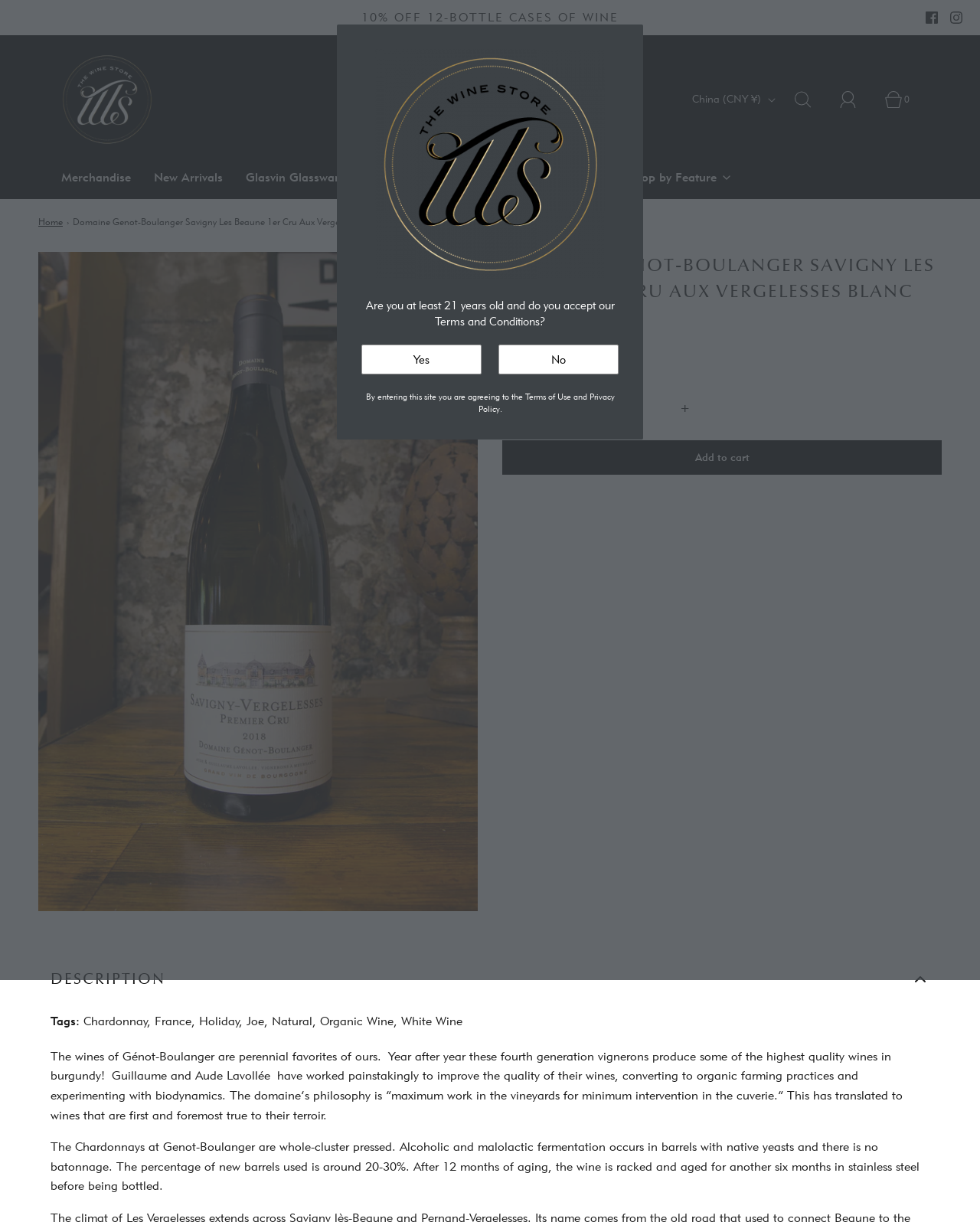Create an elaborate caption that covers all aspects of the webpage.

This webpage is about a wine product, specifically the Domaine Genot-Boulanger Savigny Les Beaune 1er Cru Aux Vergelesses Blanc 2018. At the top of the page, there is an image of the wine bottle, and below it, there is a heading with the wine's name. 

To the left of the image, there is a navigation bar with links to "Home", "Merchandise", "New Arrivals", "Glasvin Glassware", "Shop By Region", "Shop by Category", and "Shop by Feature". 

On the right side of the page, there is a section with a heading "DOMAINE GENOT-BOULANGER SAVIGNY LES BEAUNE 1ER CRU AUX VERGELESSES BLANC 2018" and below it, the price "¥633.00" is displayed. There is also a quantity selector with buttons to increase or decrease the quantity, and an "Add to cart" button.

Below the wine information, there is a section with a heading "DESCRIPTION" that contains a detailed description of the wine, including its production process and characteristics. The description is divided into paragraphs and includes tags such as "Chardonnay", "France", "Holiday", "Joe", "Natural", "Organic Wine", and "White Wine".

At the top right corner of the page, there are links to "Log in", a shopping cart icon, and a country selector. There are also social media links to Facebook and Instagram at the top right corner.